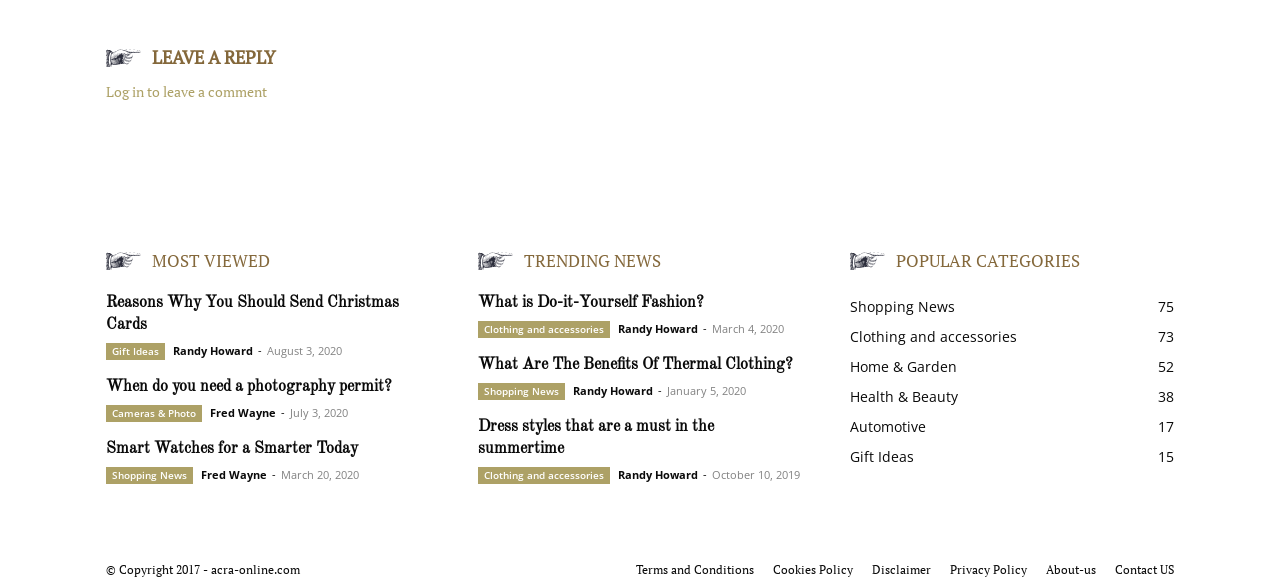Using the element description provided, determine the bounding box coordinates in the format (top-left x, top-left y, bottom-right x, bottom-right y). Ensure that all values are floating point numbers between 0 and 1. Element description: Clothing and accessories

[0.083, 0.052, 0.186, 0.081]